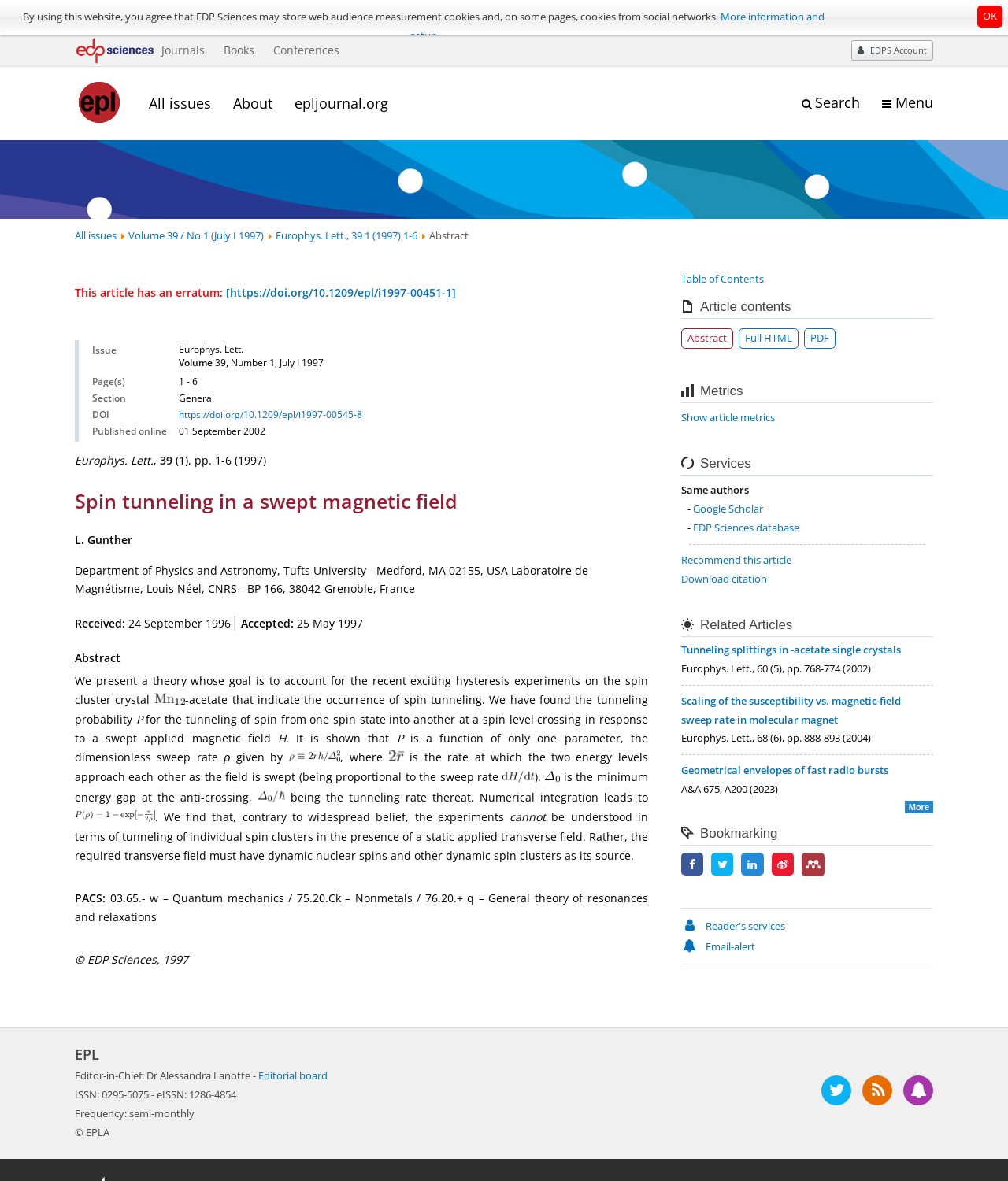Please give a succinct answer using a single word or phrase:
What is the publication date of the article?

01 September 2002